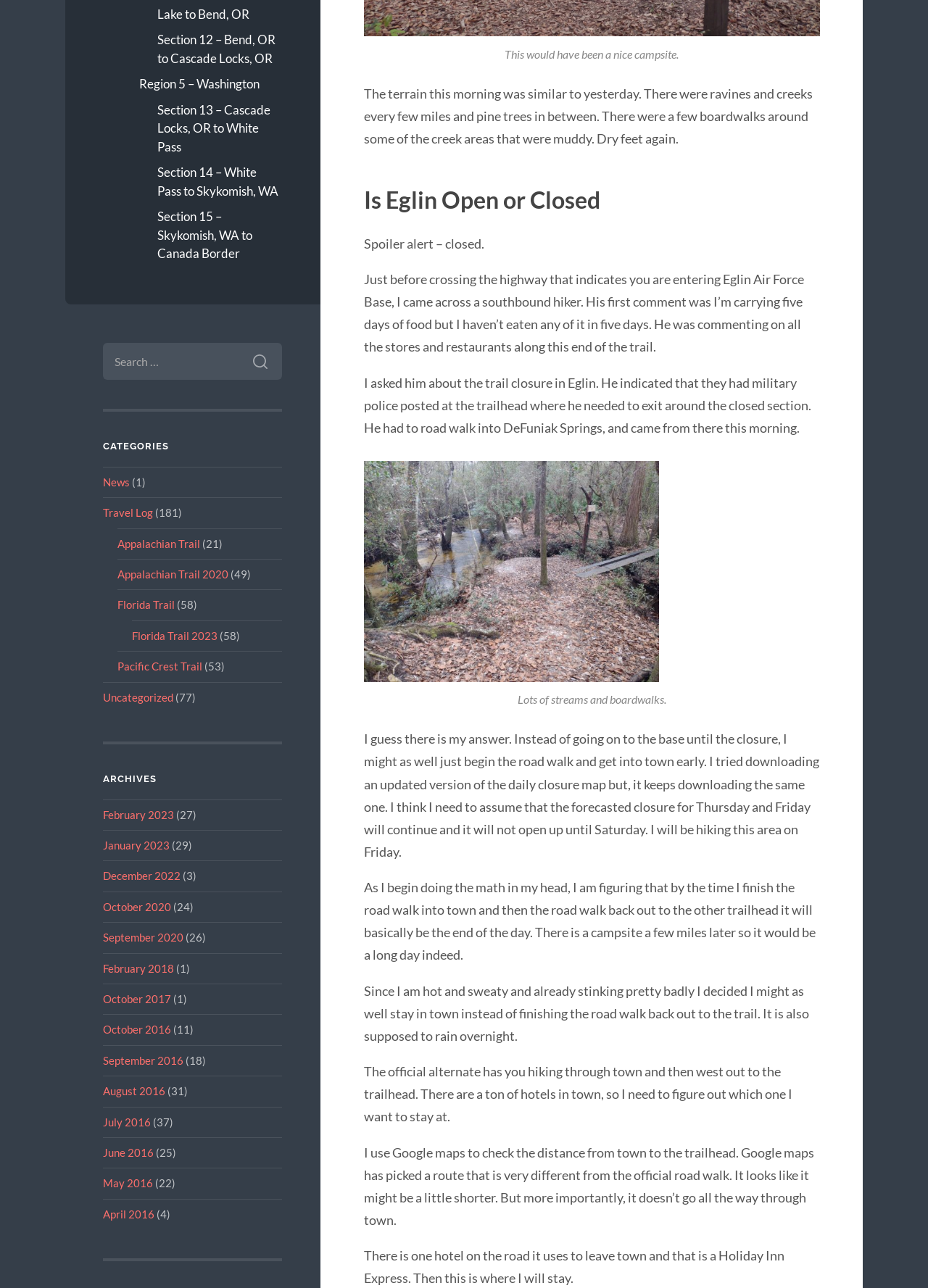How many categories are listed?
Please analyze the image and answer the question with as much detail as possible.

I counted the number of links under the 'CATEGORIES' heading, and there are 7 categories listed: News, Travel Log, Appalachian Trail, Florida Trail, Pacific Crest Trail, and Uncategorized.